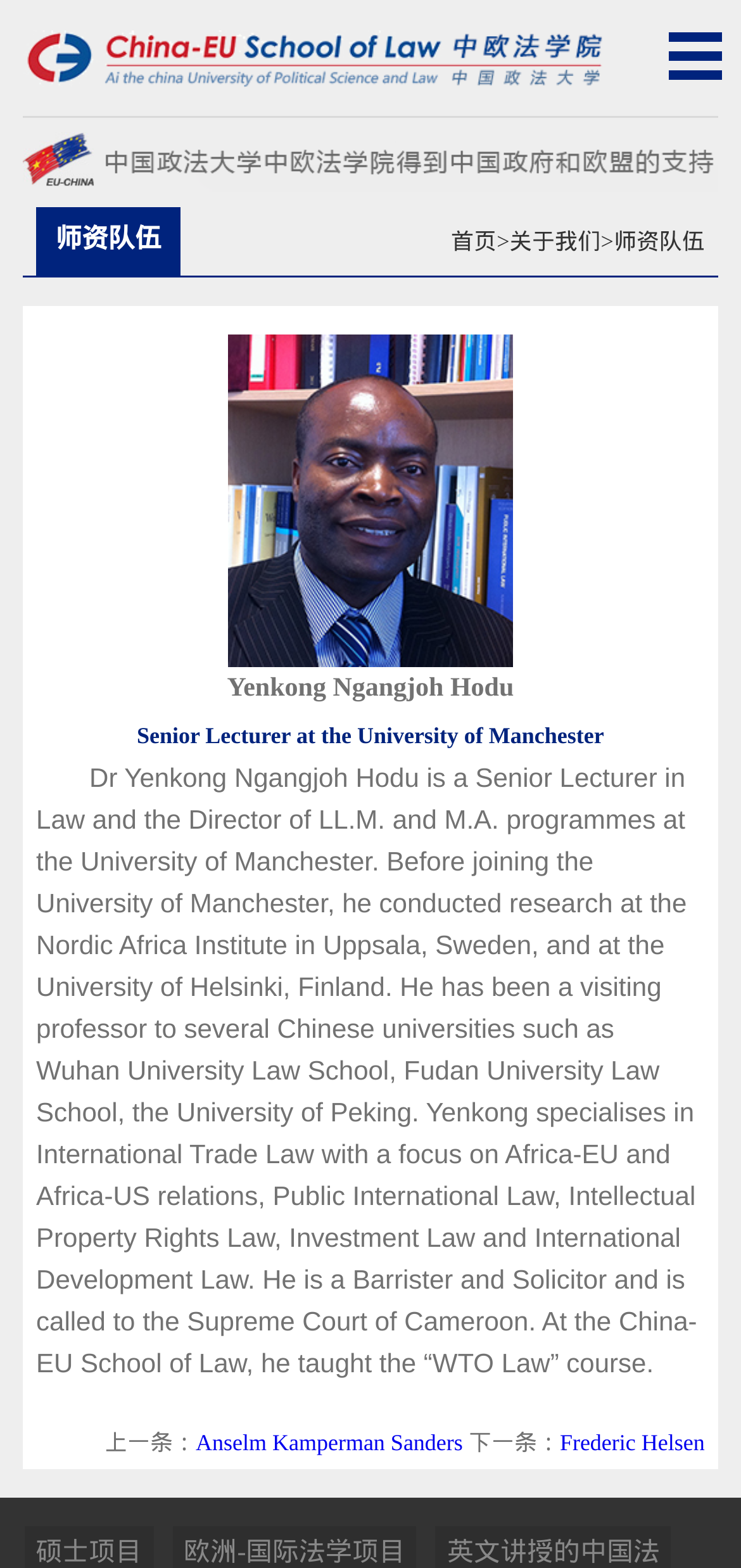What is the name of the previous person described on this webpage?
Using the image as a reference, give an elaborate response to the question.

The webpage has a link element with the text 'Anselm Kamperman Sanders', which suggests that this is the name of the previous person described on this webpage.